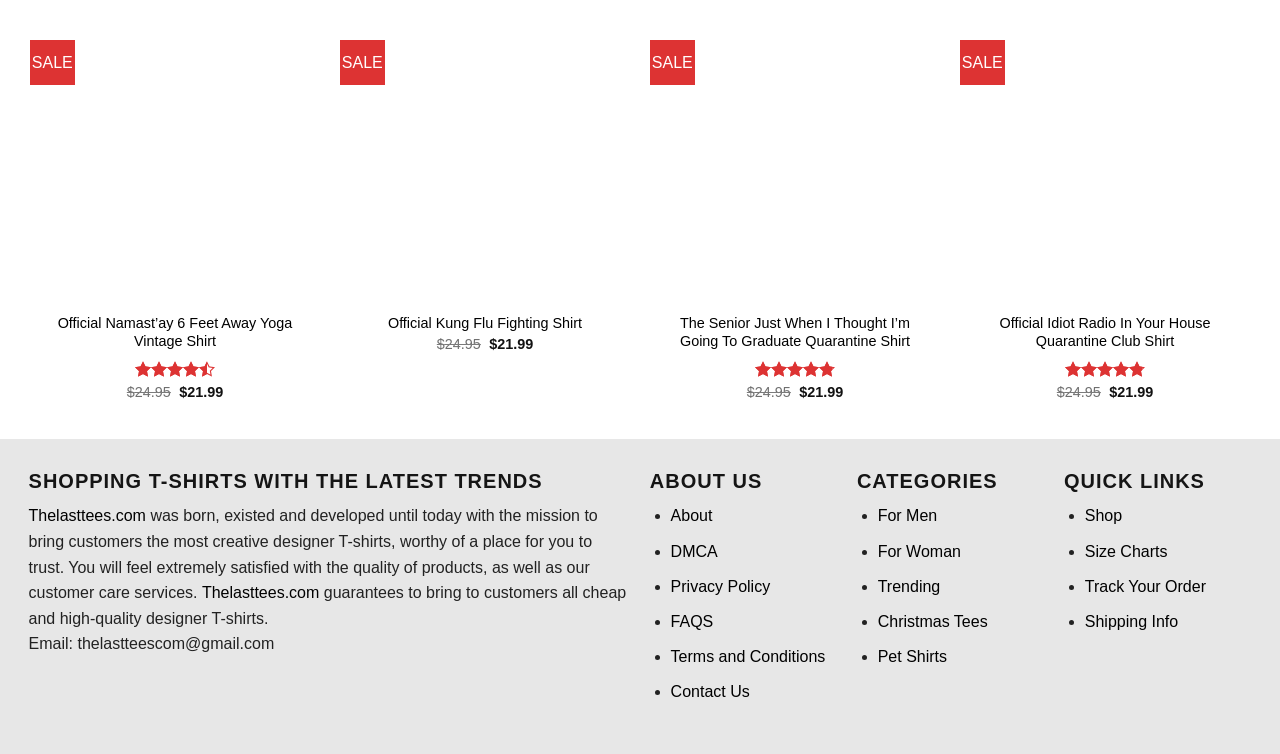What is the price of the 'Official Namast’ay 6 Feet Away Yoga Vintage Shirt'?
Please provide a comprehensive answer based on the visual information in the image.

I found the price of the 'Official Namast’ay 6 Feet Away Yoga Vintage Shirt' by looking at the text next to the dollar sign, which is '$21.99'.